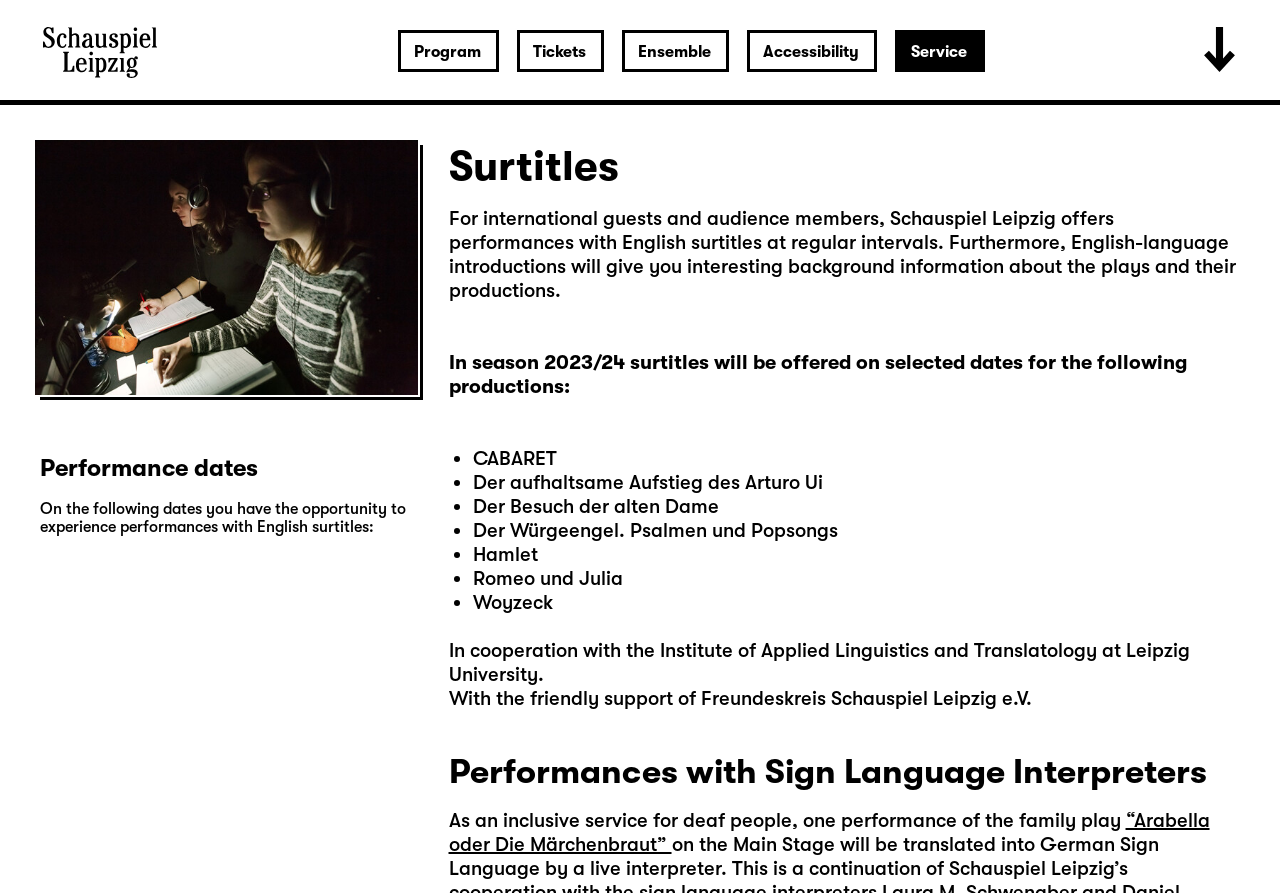Describe all visible elements and their arrangement on the webpage.

The webpage is about Schauspiel Leipzig's surtitles program, which provides English surtitles for selected productions to cater to an international audience. 

At the top of the page, there are several links, including "Program", "Tickets", "Ensemble", "Accessibility", and "Service", which are aligned horizontally and take up about half of the page's width. 

Below these links, there is a heading "Surtitles" followed by a paragraph of text that explains the surtitles program. 

Underneath this text, there is a section that lists the productions that will have English surtitles in the 2023/24 season. The list includes five productions: "CABARET", "Der aufhaltsame Aufstieg des Arturo Ui", "Der Besuch der alten Dame", "Der Würgeengel. Psalmen und Popsongs", and "Hamlet", "Romeo und Julia", "Woyzeck". Each production is marked with a bullet point and is a clickable link.

Further down the page, there is a section that acknowledges the cooperation with the Institute of Applied Linguistics and Translatology at Leipzig University and the support of Freundeskreis Schauspiel Leipzig e.V.

Next, there is a section about performances with sign language interpreters, which mentions that one performance of the family play "Arabella oder Die Märchenbraut" will have a sign language interpreter.

Finally, there is a section that lists the performance dates for the surtitled productions.